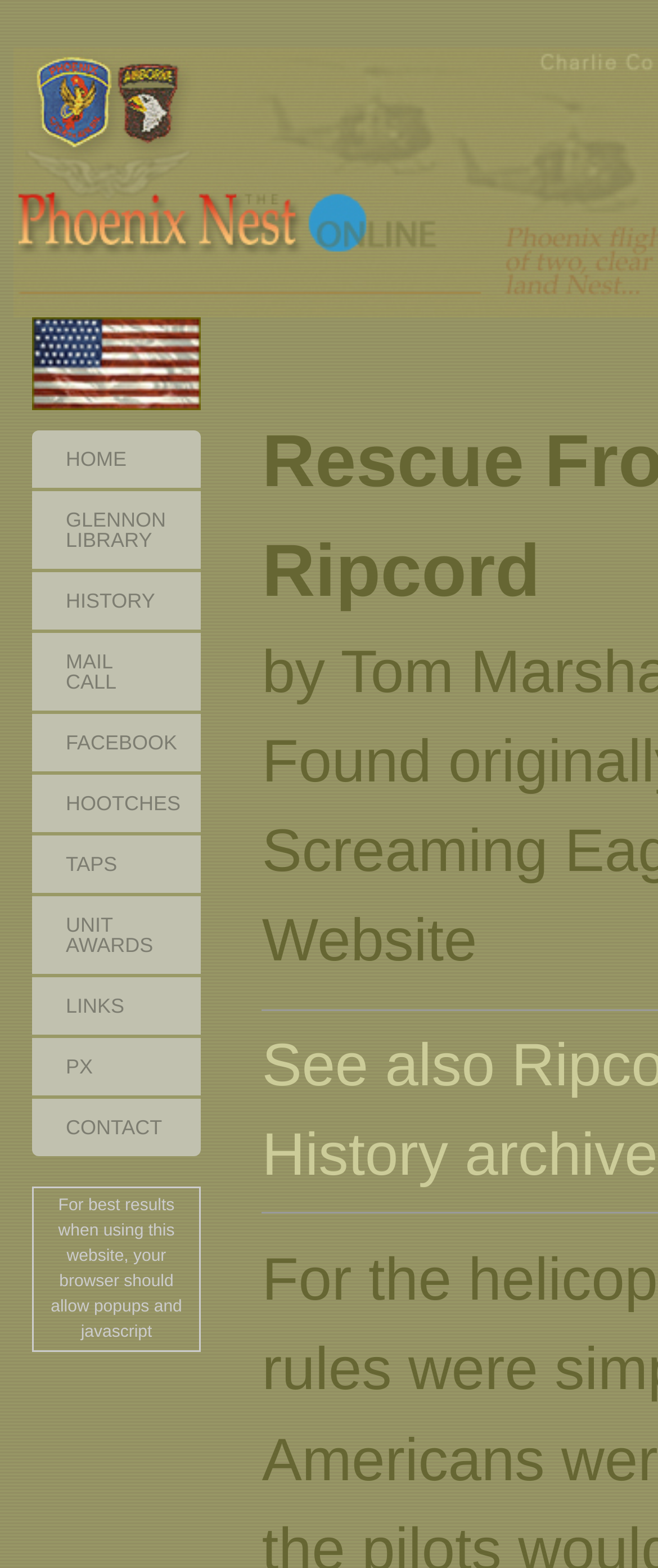By analyzing the image, answer the following question with a detailed response: What is the name of the library mentioned on the page?

The link 'GLENNON LIBRARY' is listed among other links in the table, suggesting that it is a library related to the website's topic, possibly a repository of historical documents or resources.